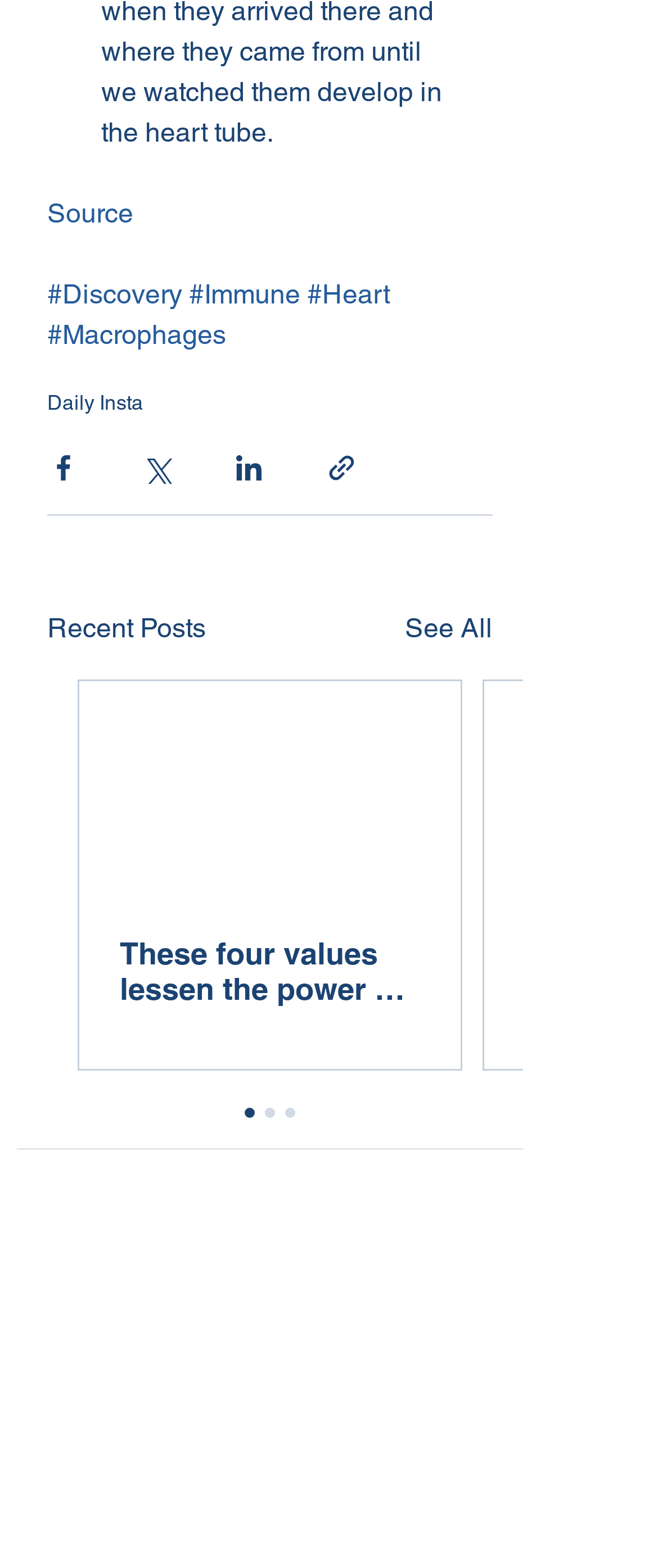Please identify the bounding box coordinates of the element that needs to be clicked to execute the following command: "Click on the '#Discovery' link". Provide the bounding box using four float numbers between 0 and 1, formatted as [left, top, right, bottom].

[0.072, 0.177, 0.277, 0.197]